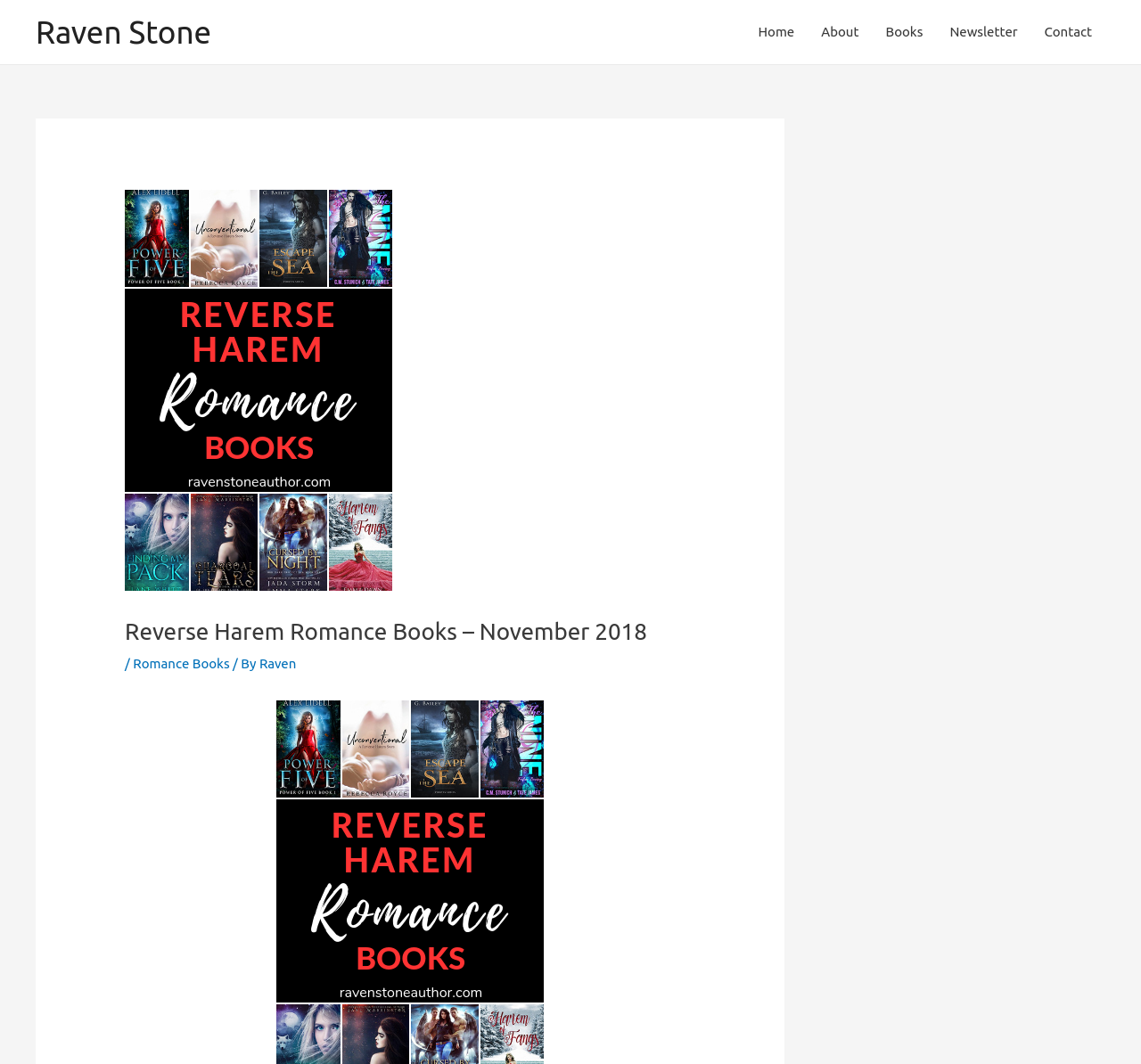Find the bounding box coordinates of the element I should click to carry out the following instruction: "view about page".

[0.708, 0.001, 0.764, 0.059]